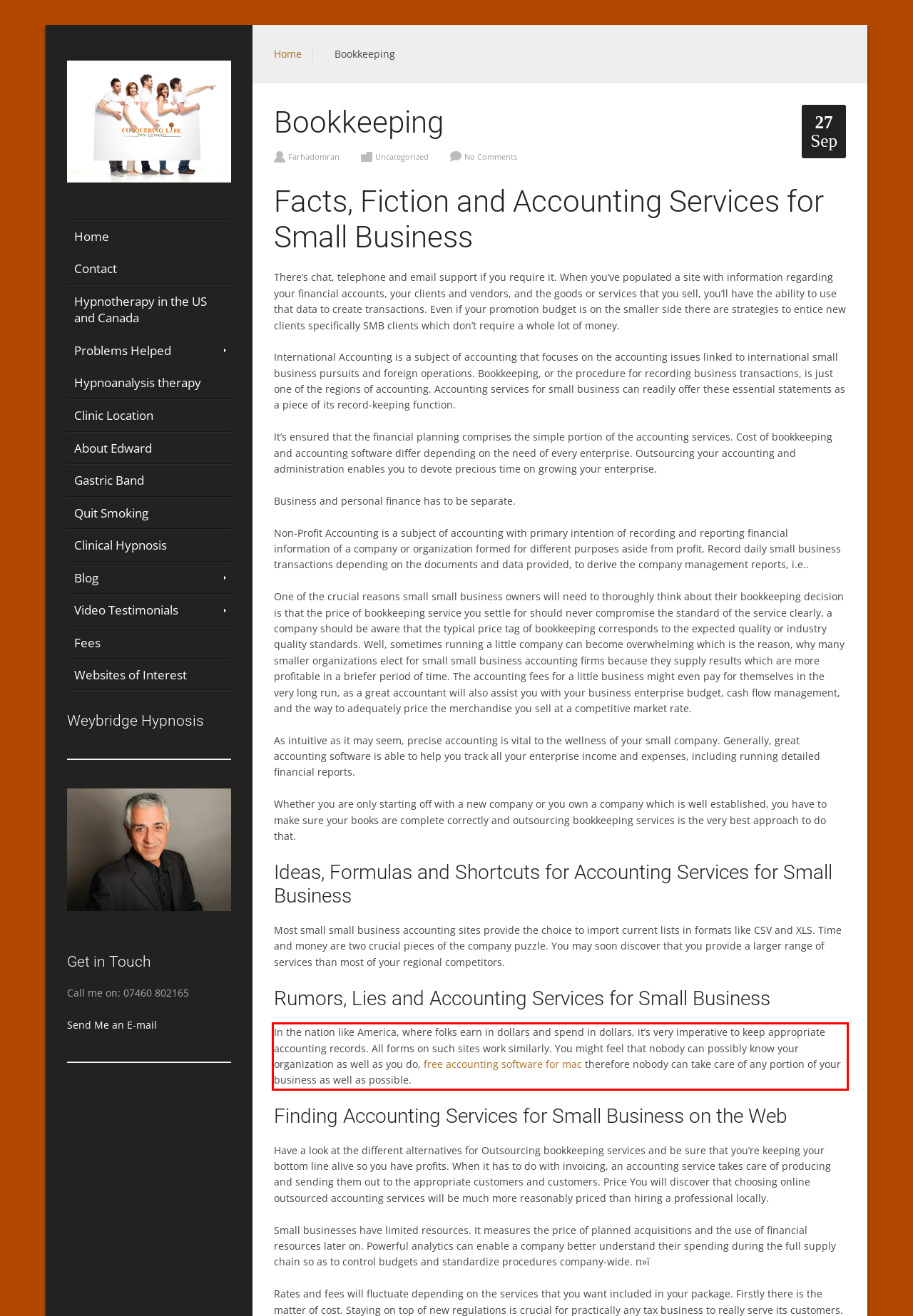Please examine the screenshot of the webpage and read the text present within the red rectangle bounding box.

In the nation like America, where folks earn in dollars and spend in dollars, it’s very imperative to keep appropriate accounting records. All forms on such sites work similarly. You might feel that nobody can possibly know your organization as well as you do, free accounting software for mac therefore nobody can take care of any portion of your business as well as possible.